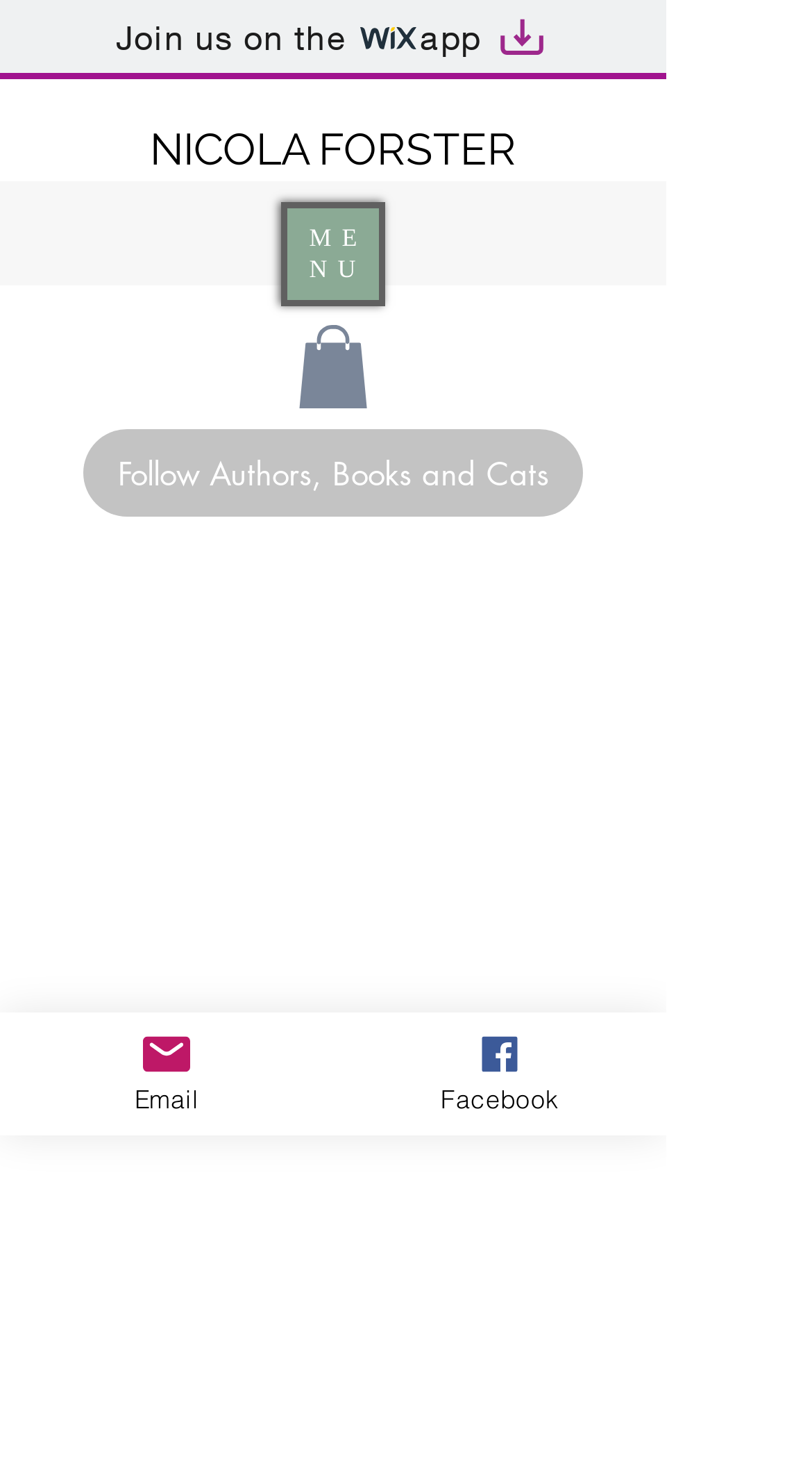Please answer the following question using a single word or phrase: 
How many images are there on the webpage?

5